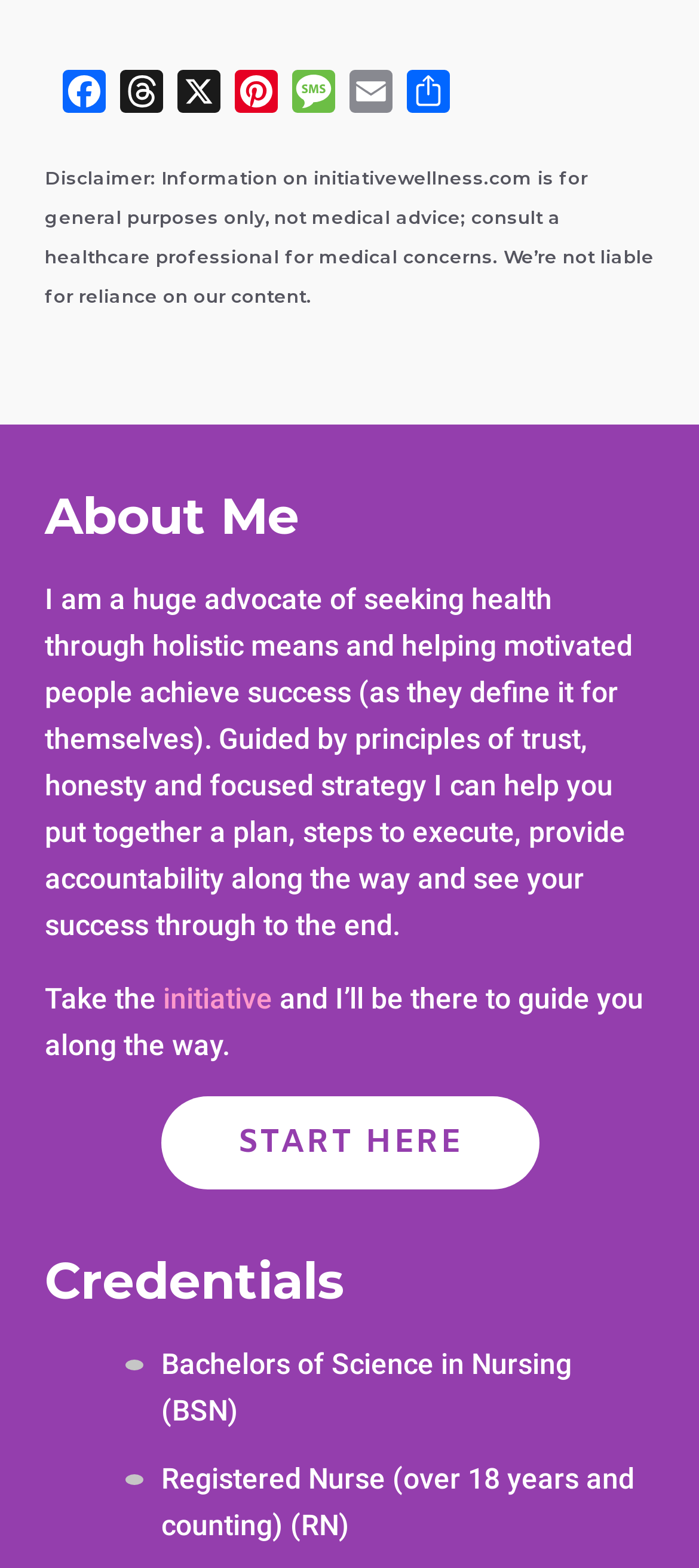Please specify the bounding box coordinates in the format (top-left x, top-left y, bottom-right x, bottom-right y), with all values as floating point numbers between 0 and 1. Identify the bounding box of the UI element described by: Start Here

[0.229, 0.699, 0.771, 0.758]